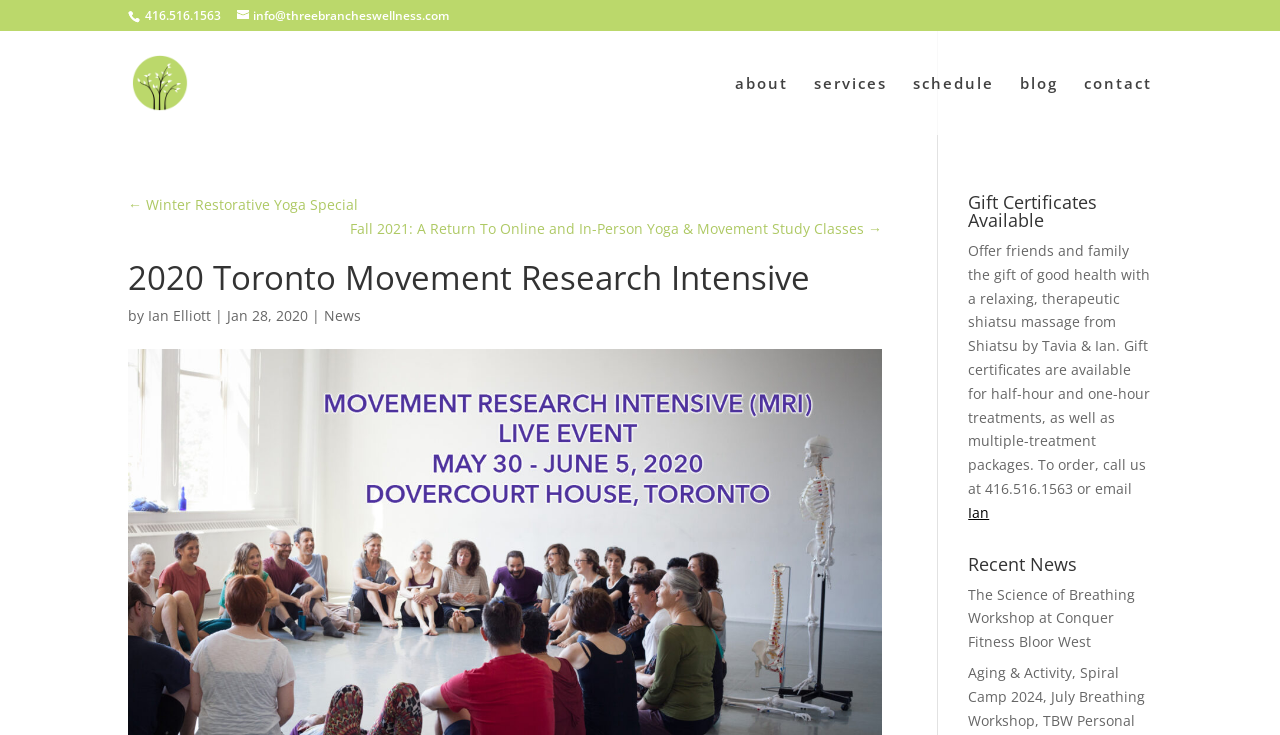By analyzing the image, answer the following question with a detailed response: What is the phone number to order gift certificates?

The phone number can be found in the section about gift certificates, which is located below the heading 'Gift Certificates Available'. The text mentions that to order, one can call this number.